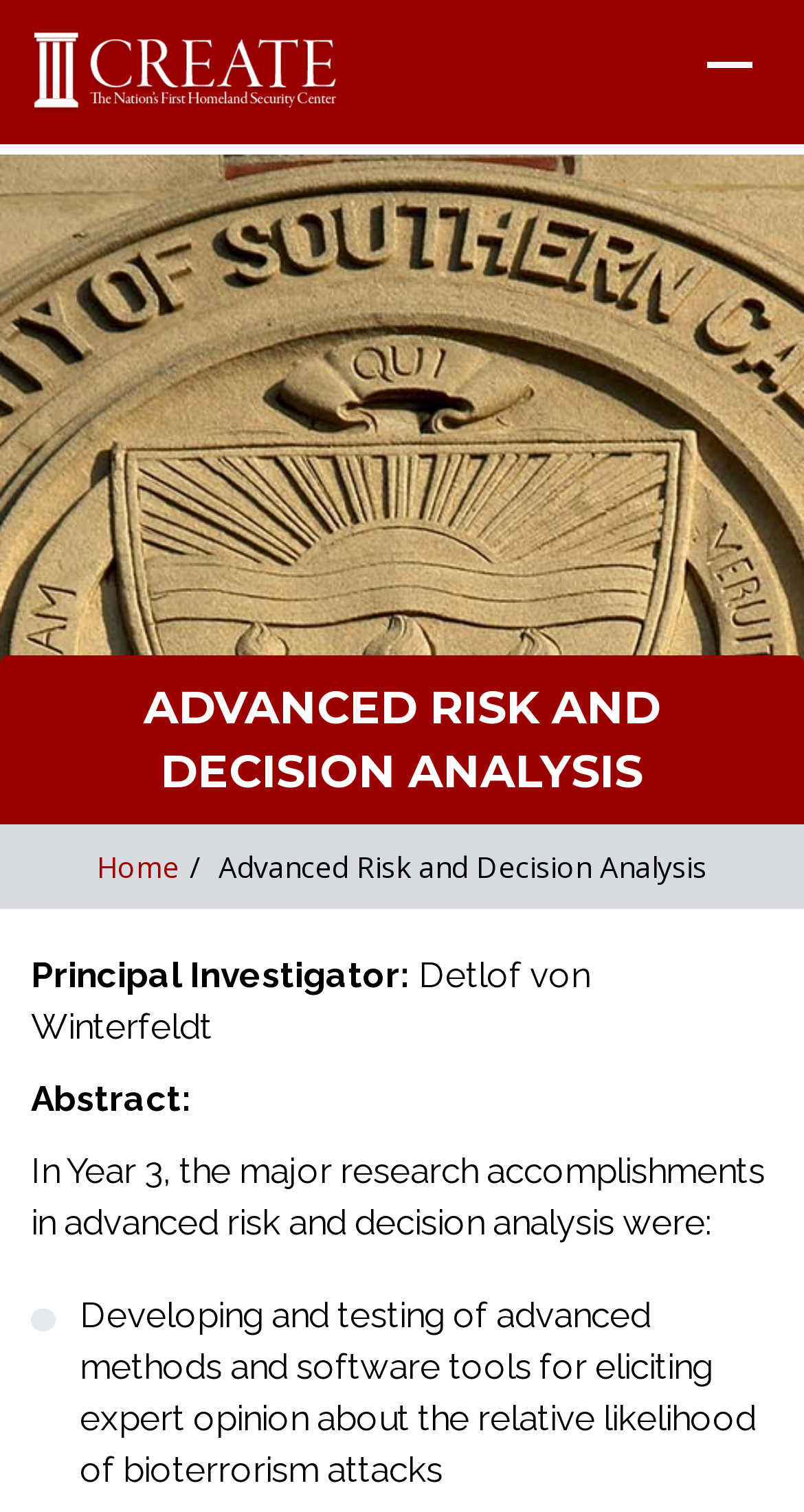What is the purpose of the software tools mentioned?
Please answer the question with a single word or phrase, referencing the image.

Eliciting expert opinion